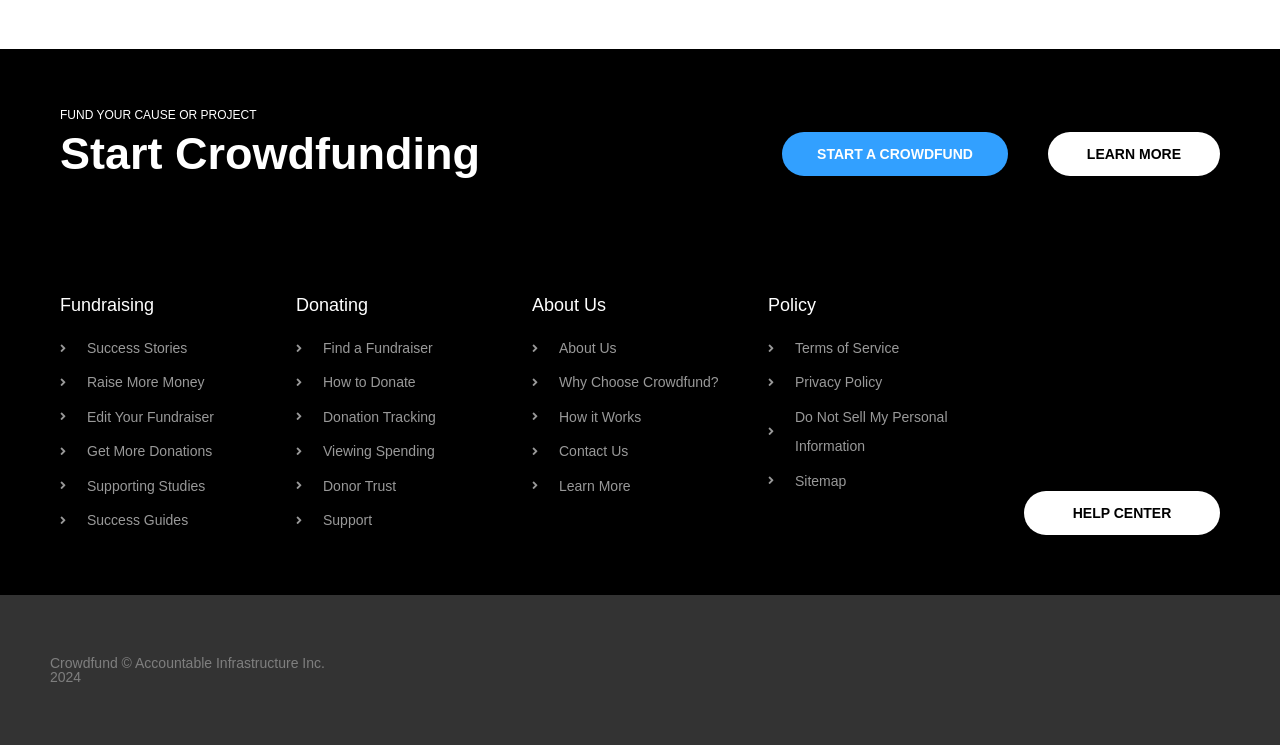What is the purpose of the 'HELP CENTER' button?
Answer briefly with a single word or phrase based on the image.

To get help